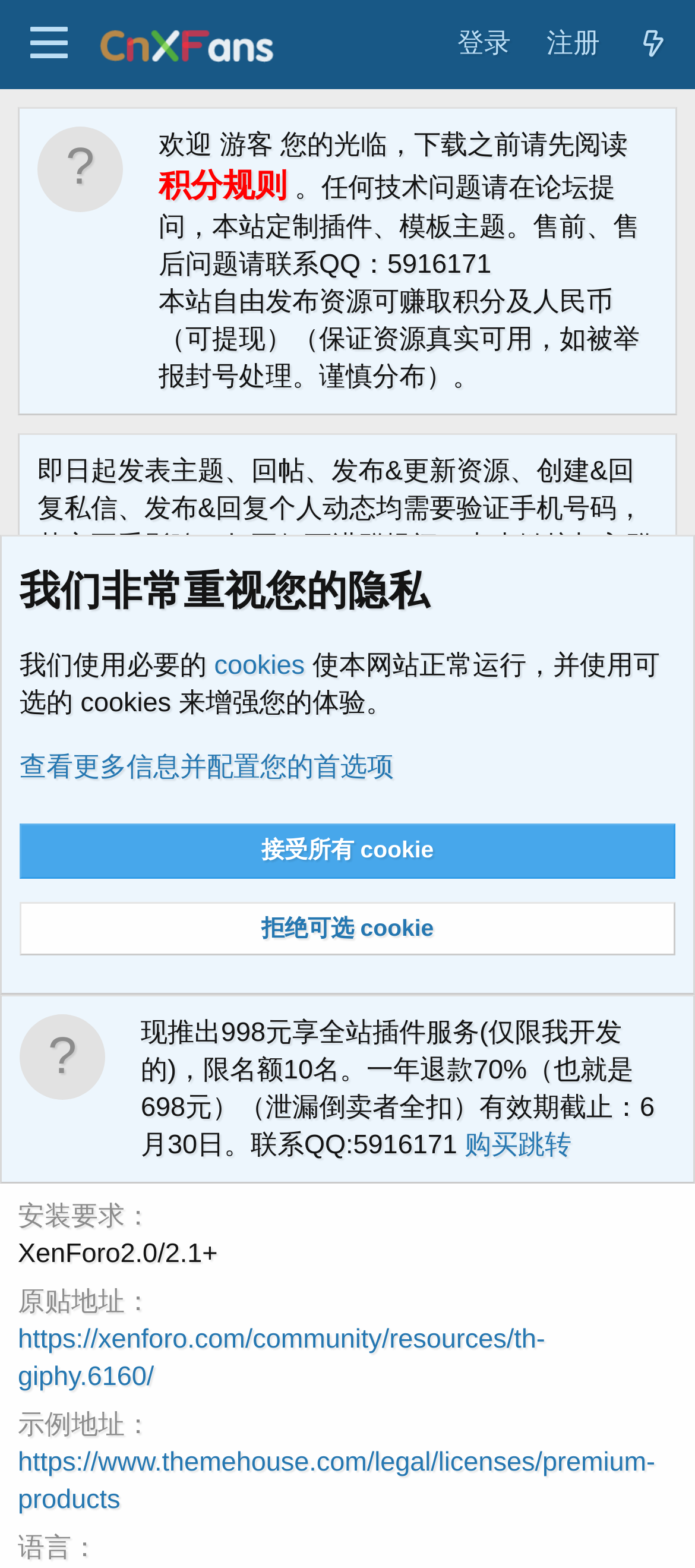Bounding box coordinates are given in the format (top-left x, top-left y, bottom-right x, bottom-right y). All values should be floating point numbers between 0 and 1. Provide the bounding box coordinate for the UI element described as: XenForo2.1 插件

[0.079, 0.408, 0.297, 0.427]